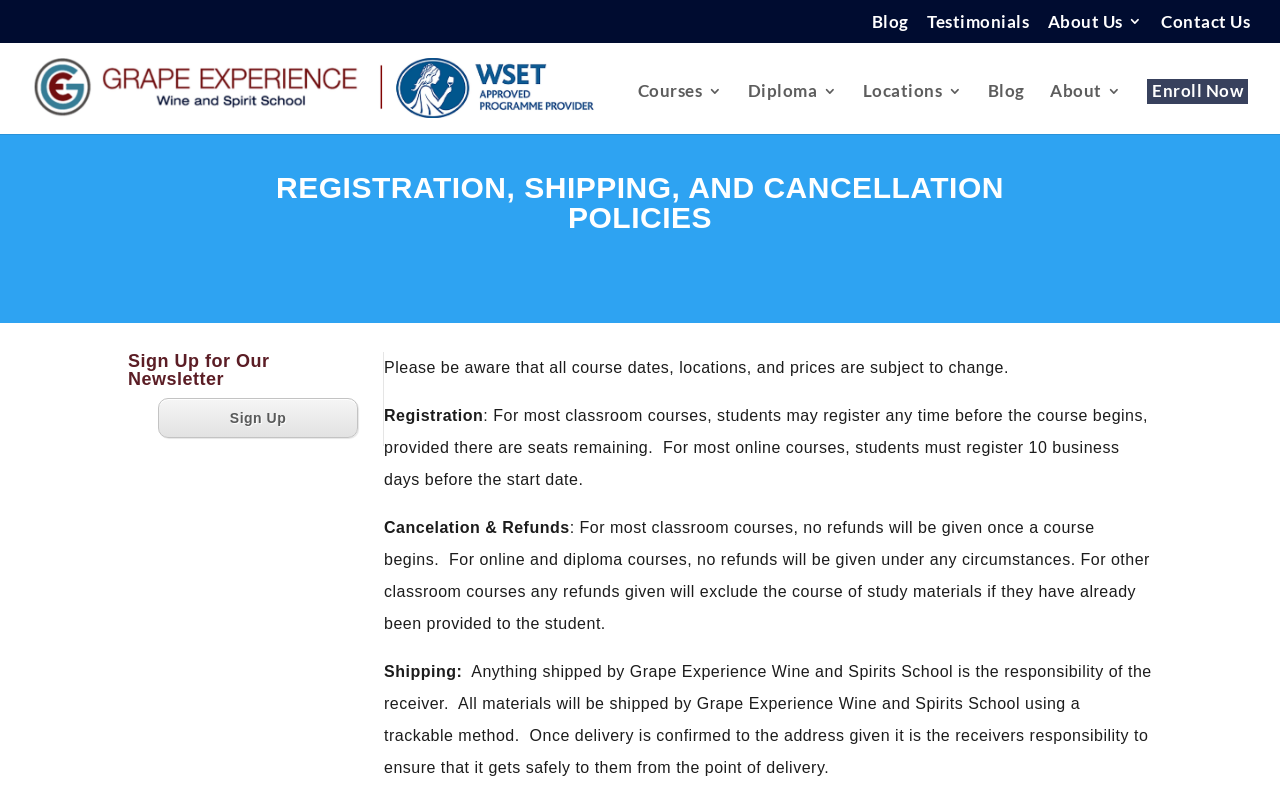What is the newsletter sign-up link for?
Craft a detailed and extensive response to the question.

The link 'Sign Up' is located near the heading 'Sign Up for Our Newsletter', suggesting that it is a call-to-action for users to sign up for the newsletter. The link's text content and position imply its purpose.